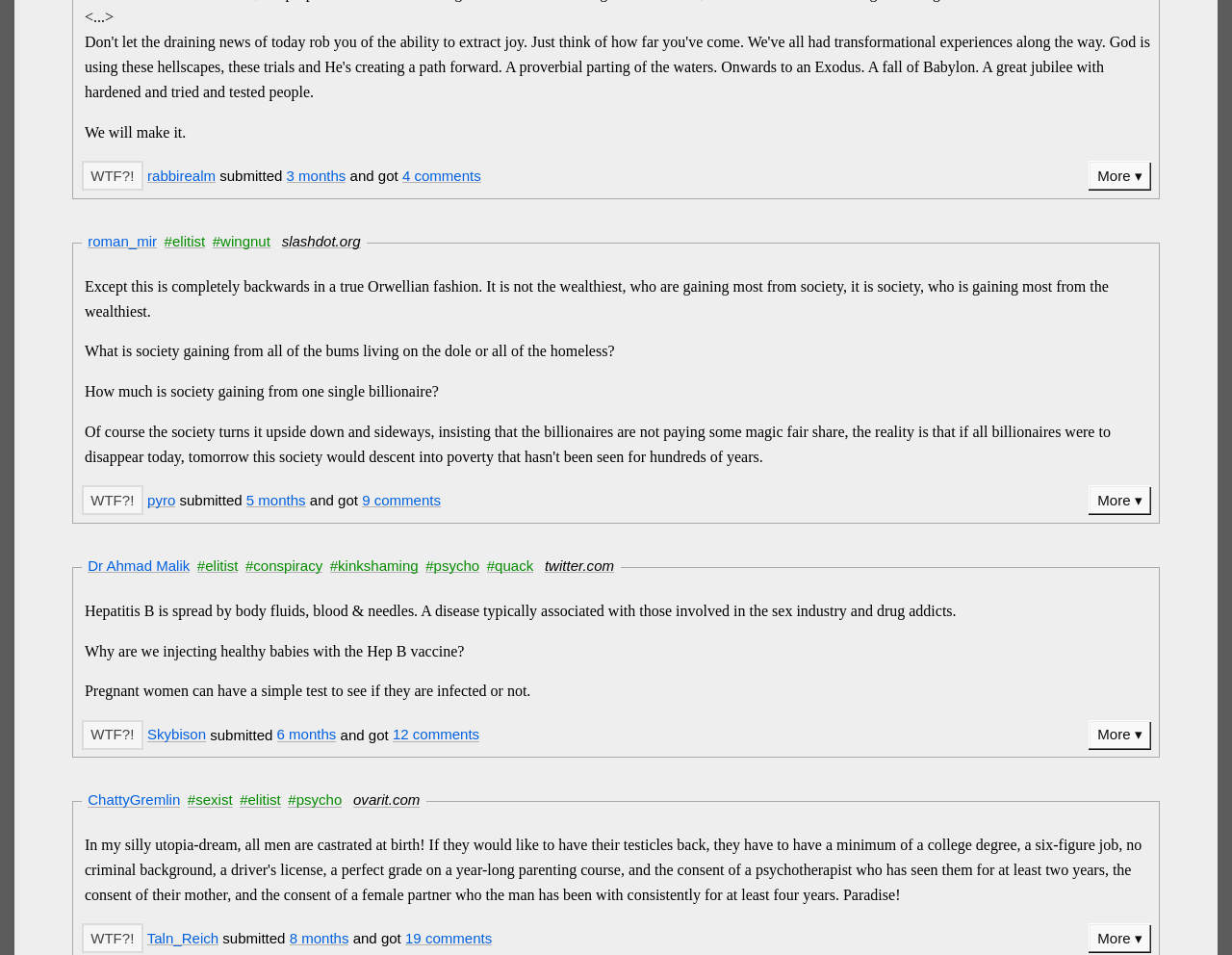Respond with a single word or phrase to the following question:
How many comments does the second article have?

9 comments